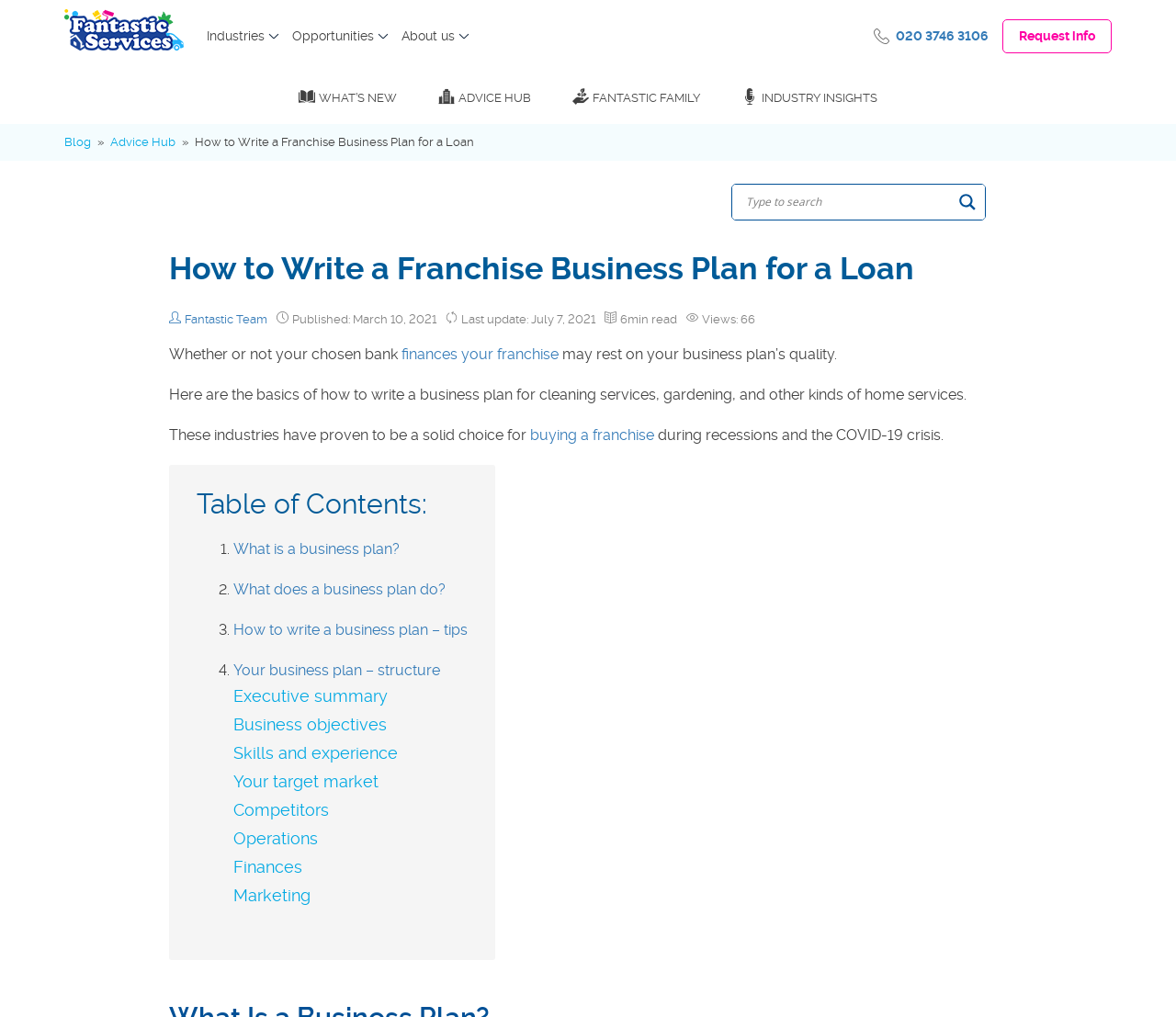Please analyze the image and give a detailed answer to the question:
What is the purpose of a business plan?

According to the webpage, a business plan is necessary to get financing for a franchise, as stated in the sentence 'Whether or not your chosen bank finances your franchise may rest on your business plan’s quality.' This implies that the purpose of a business plan is to convince banks to provide financing for a franchise.